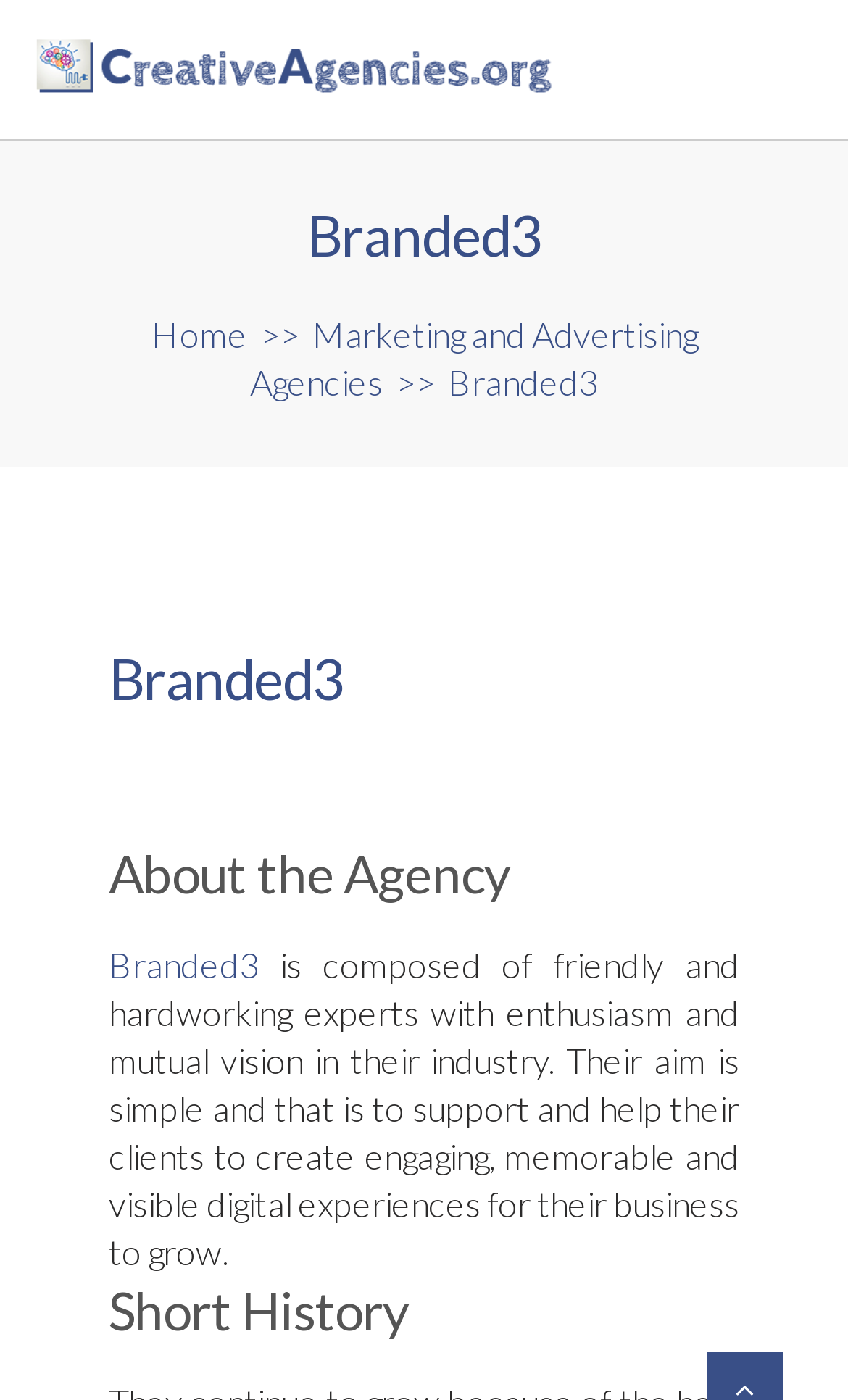Locate the bounding box of the UI element described by: "Branded3" in the given webpage screenshot.

[0.128, 0.674, 0.305, 0.704]